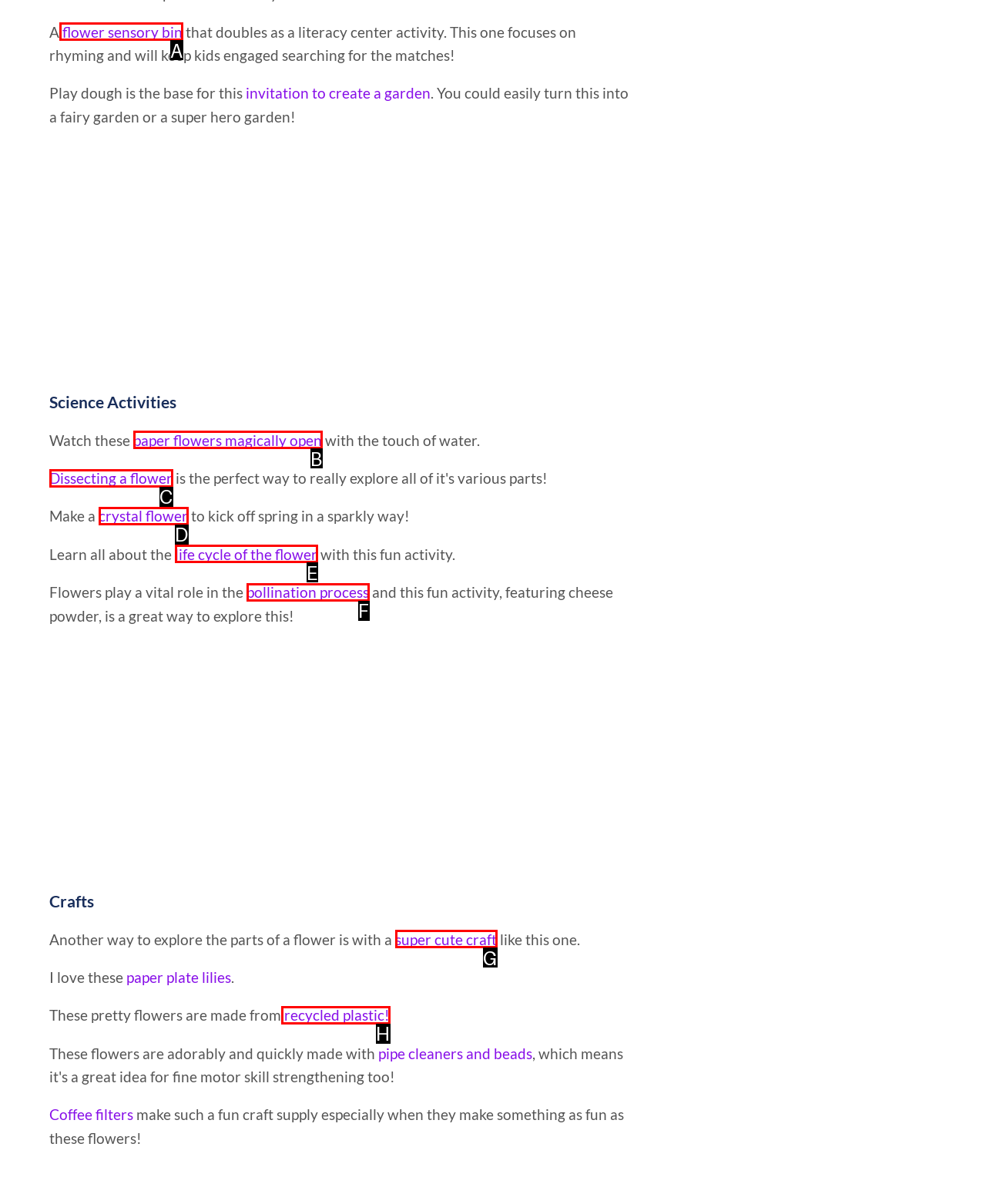Identify the correct HTML element to click for the task: Click on the link to make a crystal flower. Provide the letter of your choice.

D